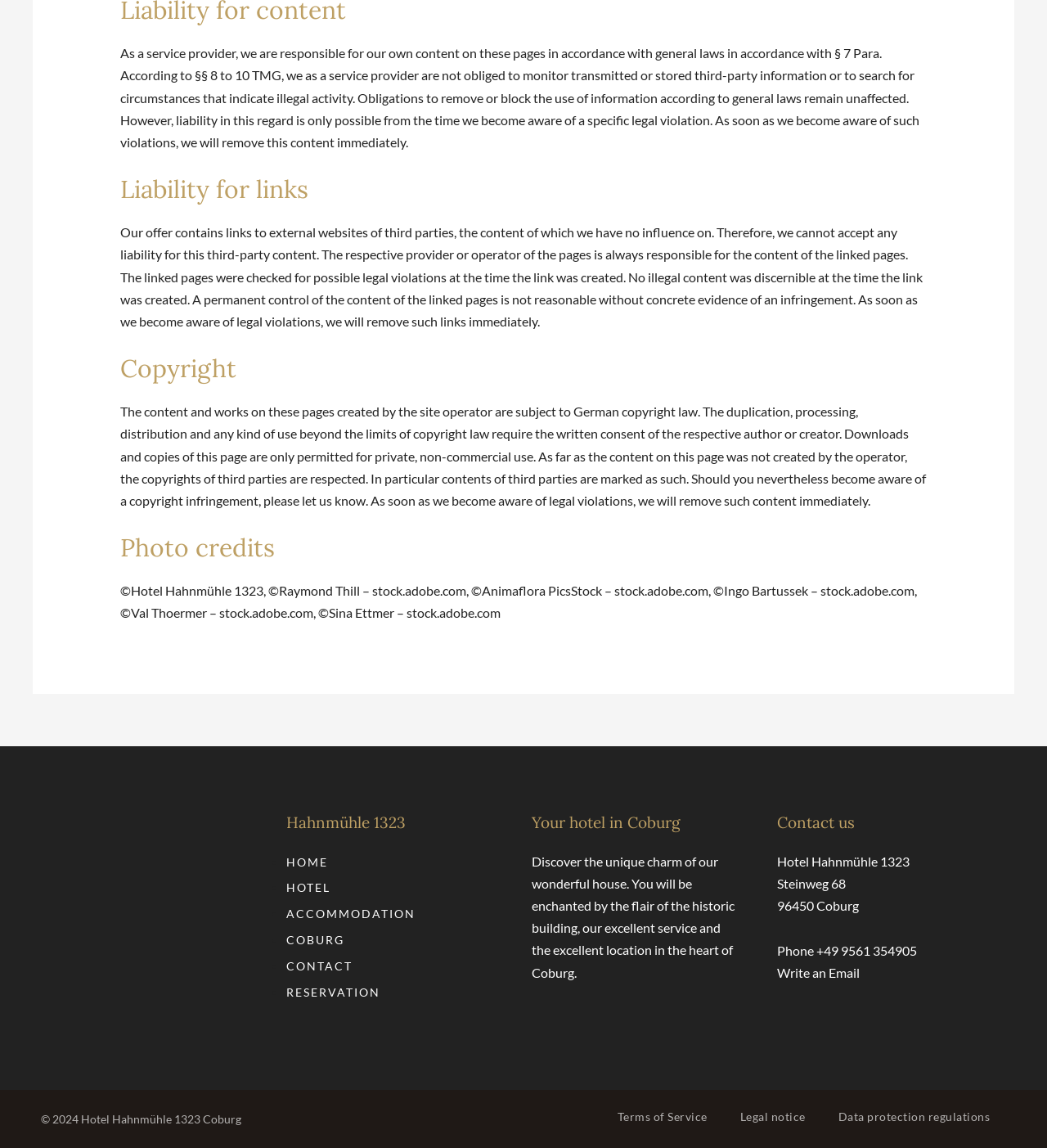Kindly determine the bounding box coordinates for the clickable area to achieve the given instruction: "Go to Legal notice page".

[0.691, 0.957, 0.785, 0.989]